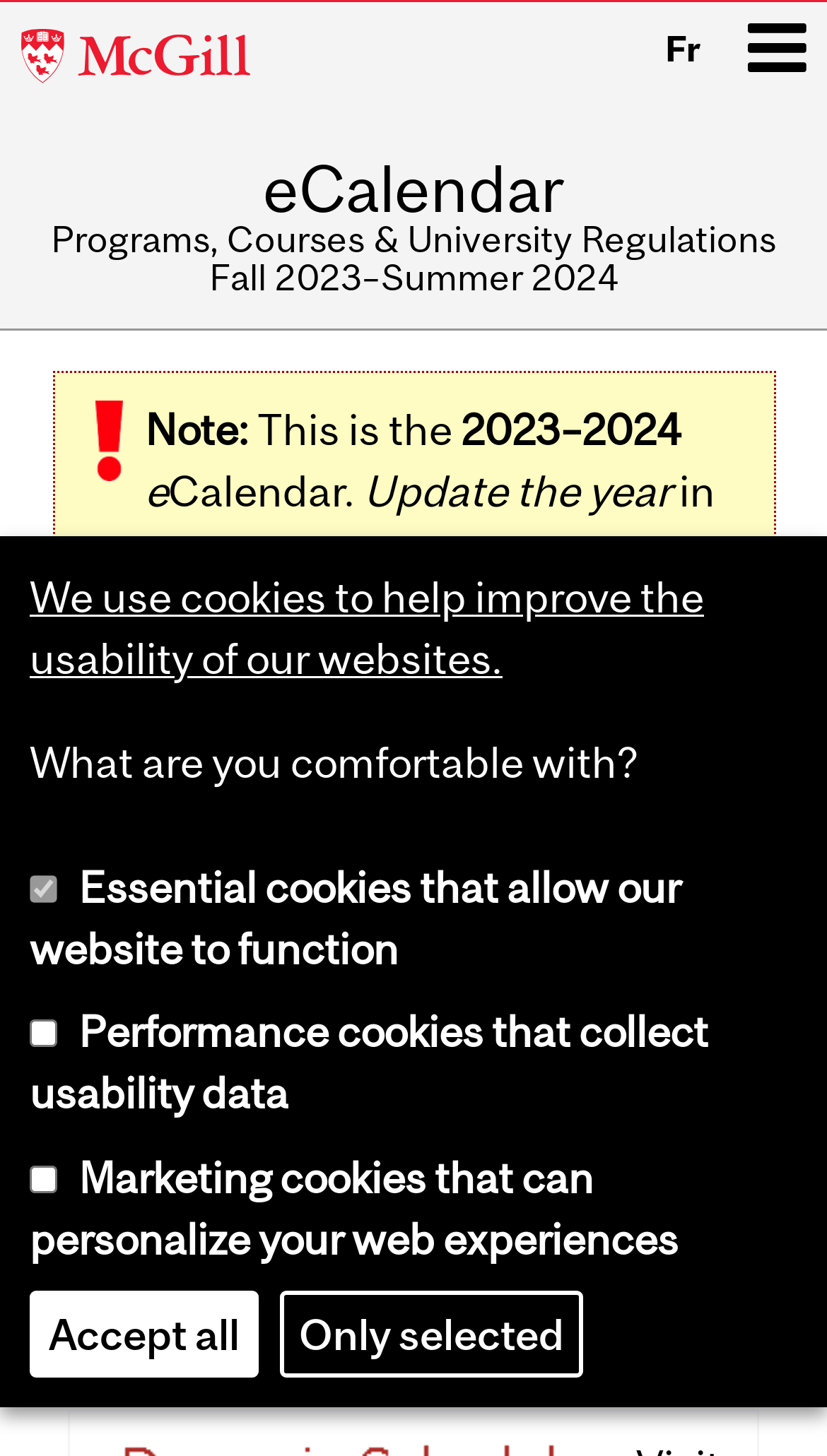Determine the bounding box coordinates for the area you should click to complete the following instruction: "Click McGill University".

[0.025, 0.009, 0.499, 0.073]